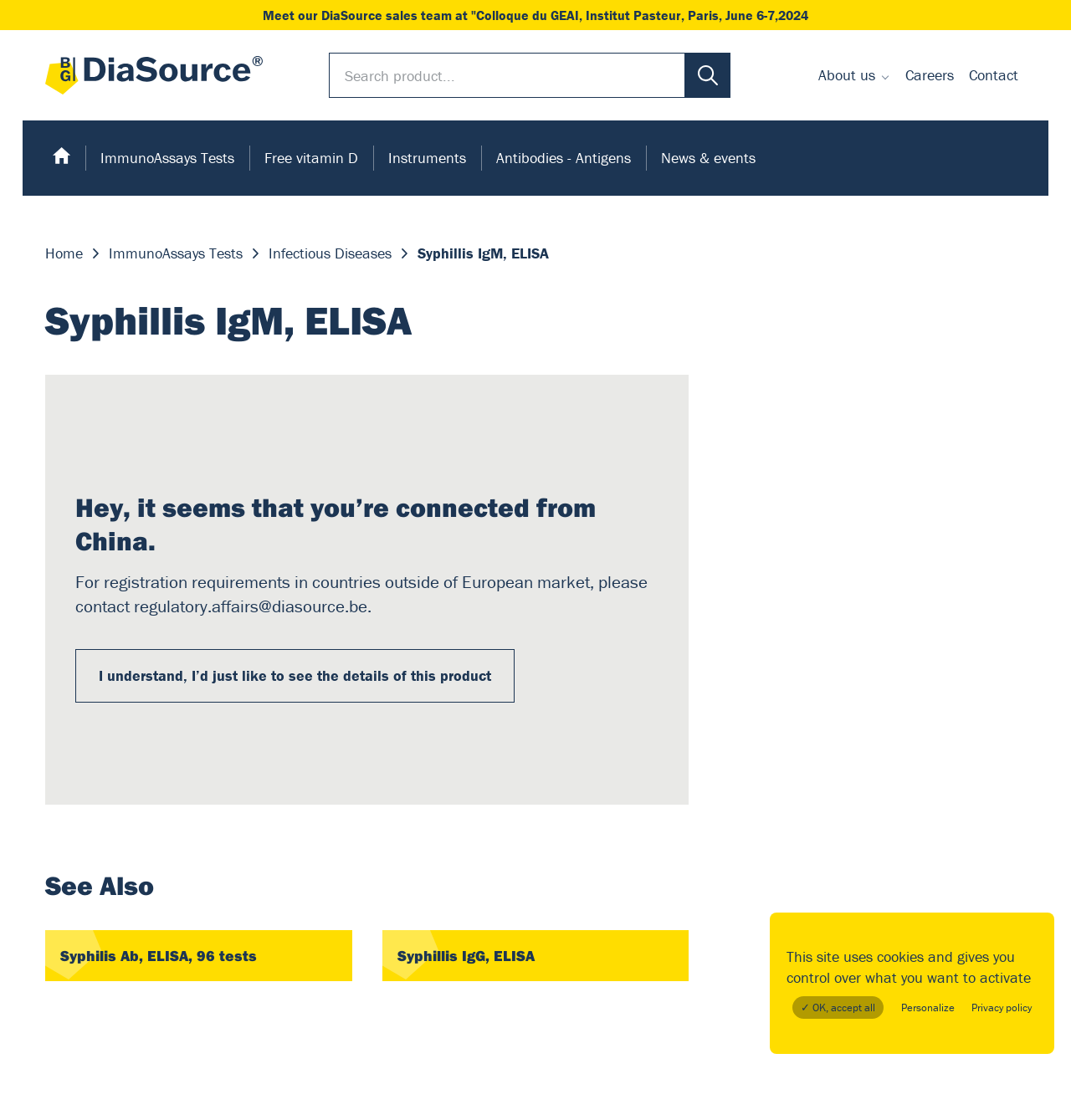Please locate the clickable area by providing the bounding box coordinates to follow this instruction: "Go to the about us page".

[0.757, 0.055, 0.838, 0.079]